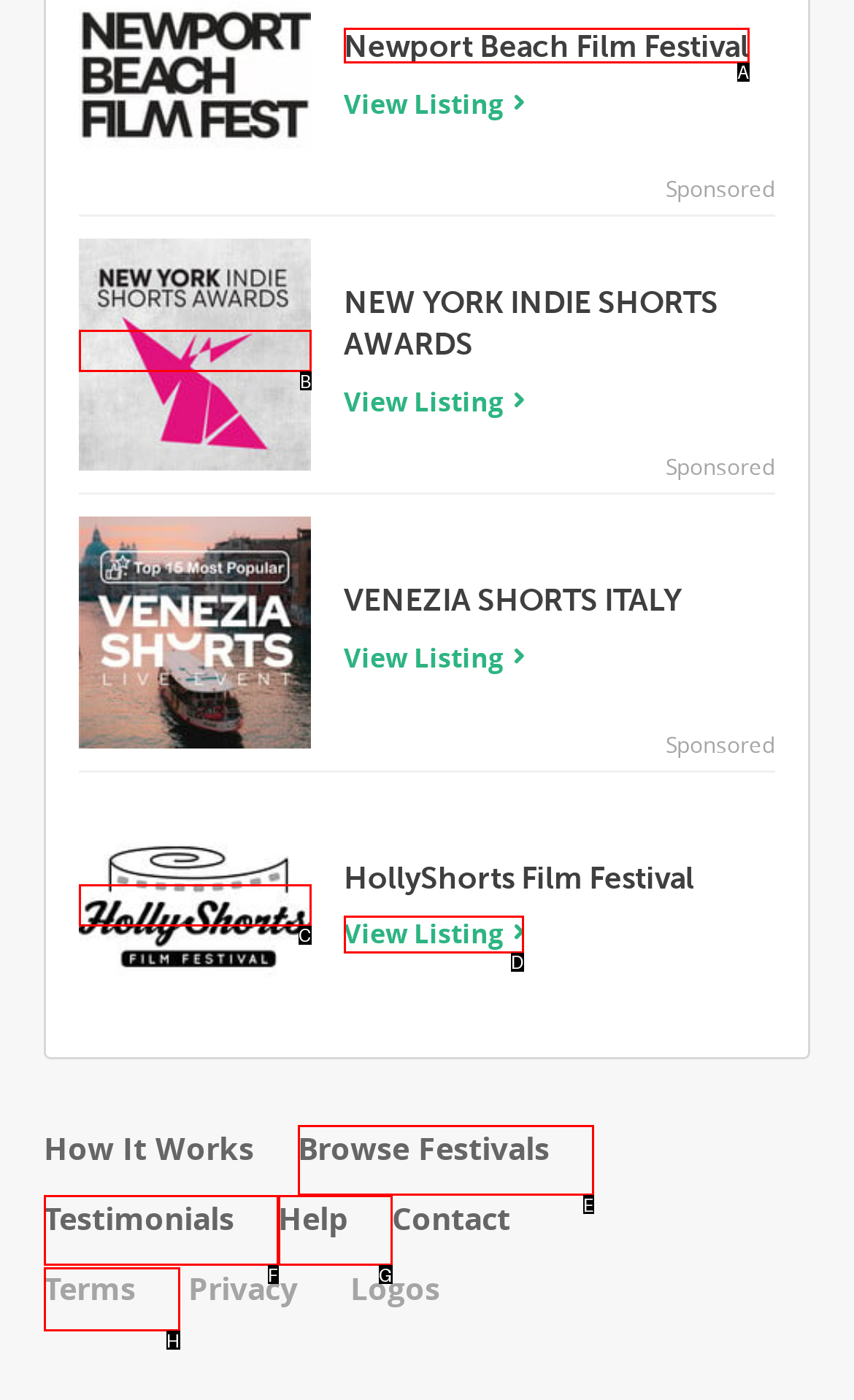Which option should be clicked to complete this task: View Newport Beach Film Festival
Reply with the letter of the correct choice from the given choices.

A